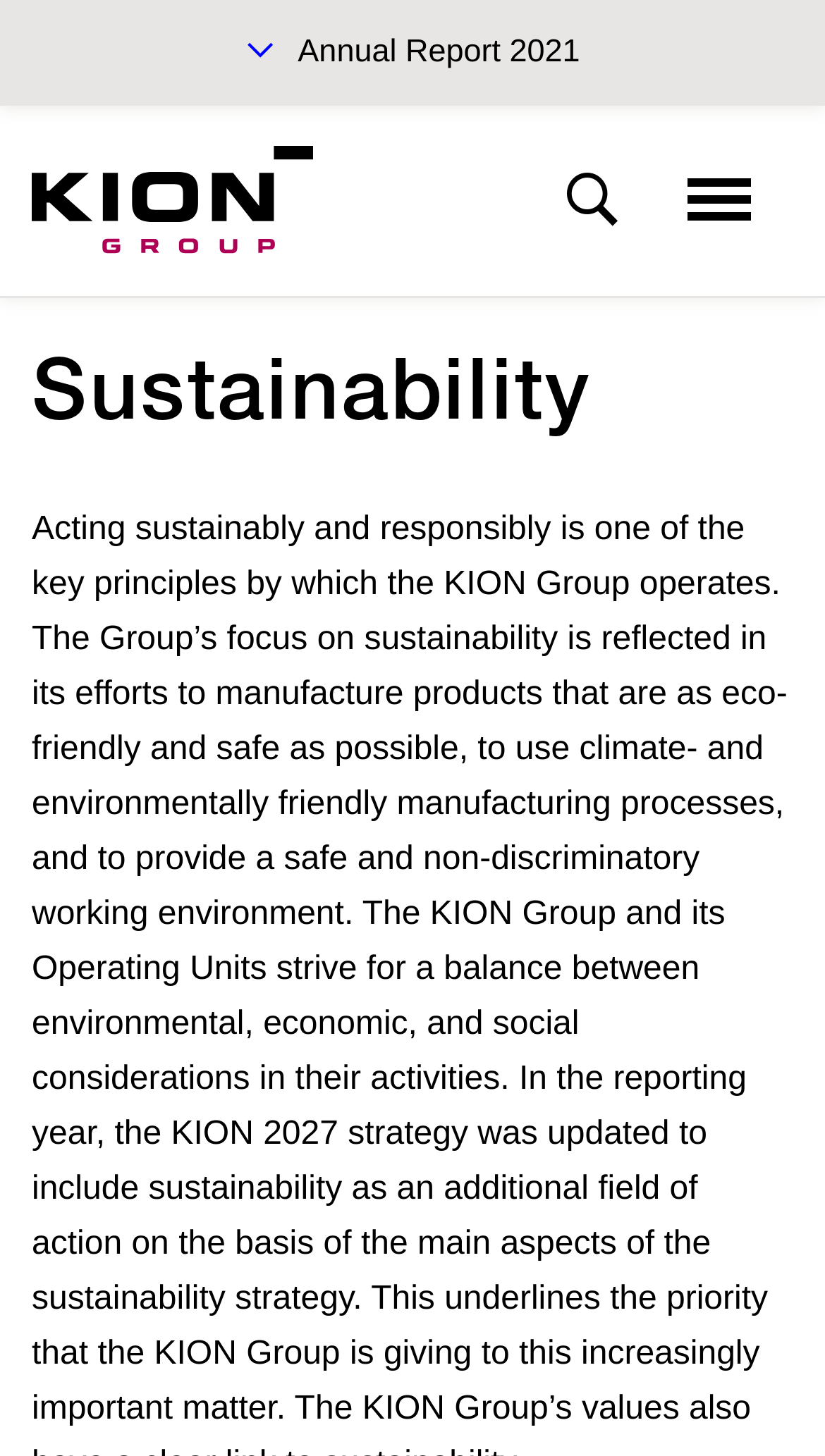Answer in one word or a short phrase: 
What is the purpose of the search bar?

To search the report